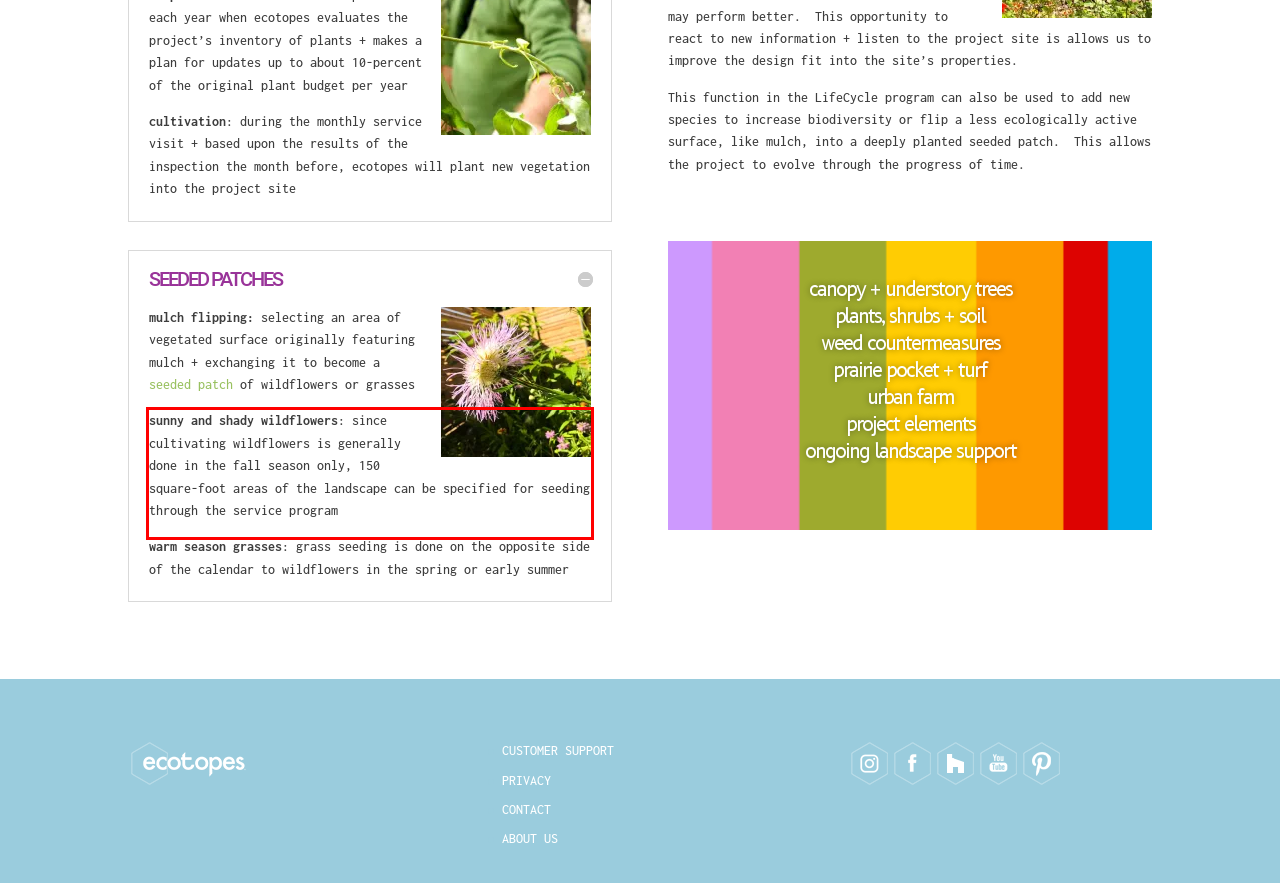Using the provided screenshot of a webpage, recognize the text inside the red rectangle bounding box by performing OCR.

sunny and shady wildflowers: since cultivating wildflowers is generally done in the fall season only, 150 square-foot areas of the landscape can be specified for seeding through the service program